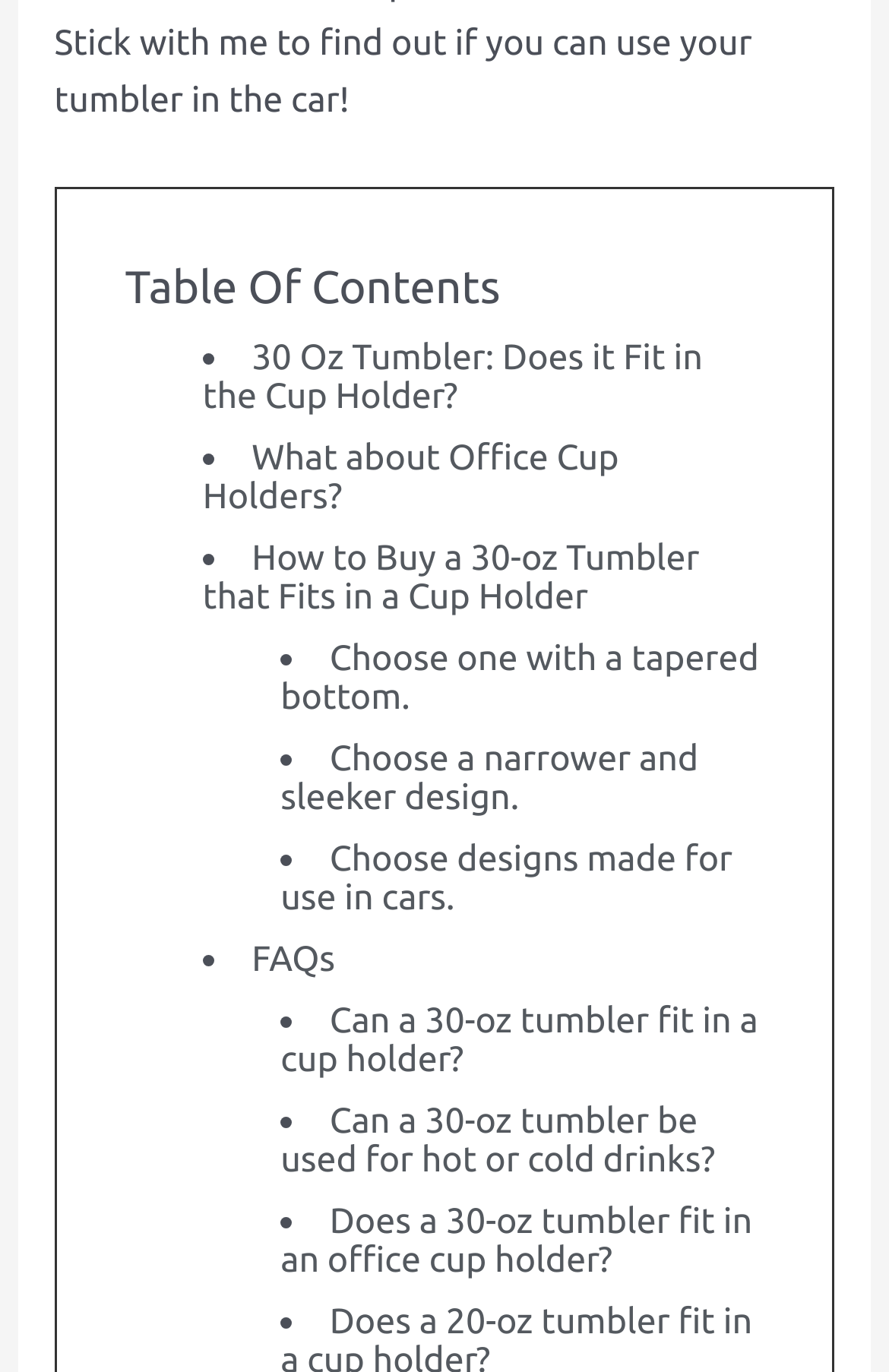Determine the bounding box coordinates for the area you should click to complete the following instruction: "Check 'Can a 30-oz tumbler fit in a cup holder?'".

[0.316, 0.73, 0.853, 0.786]